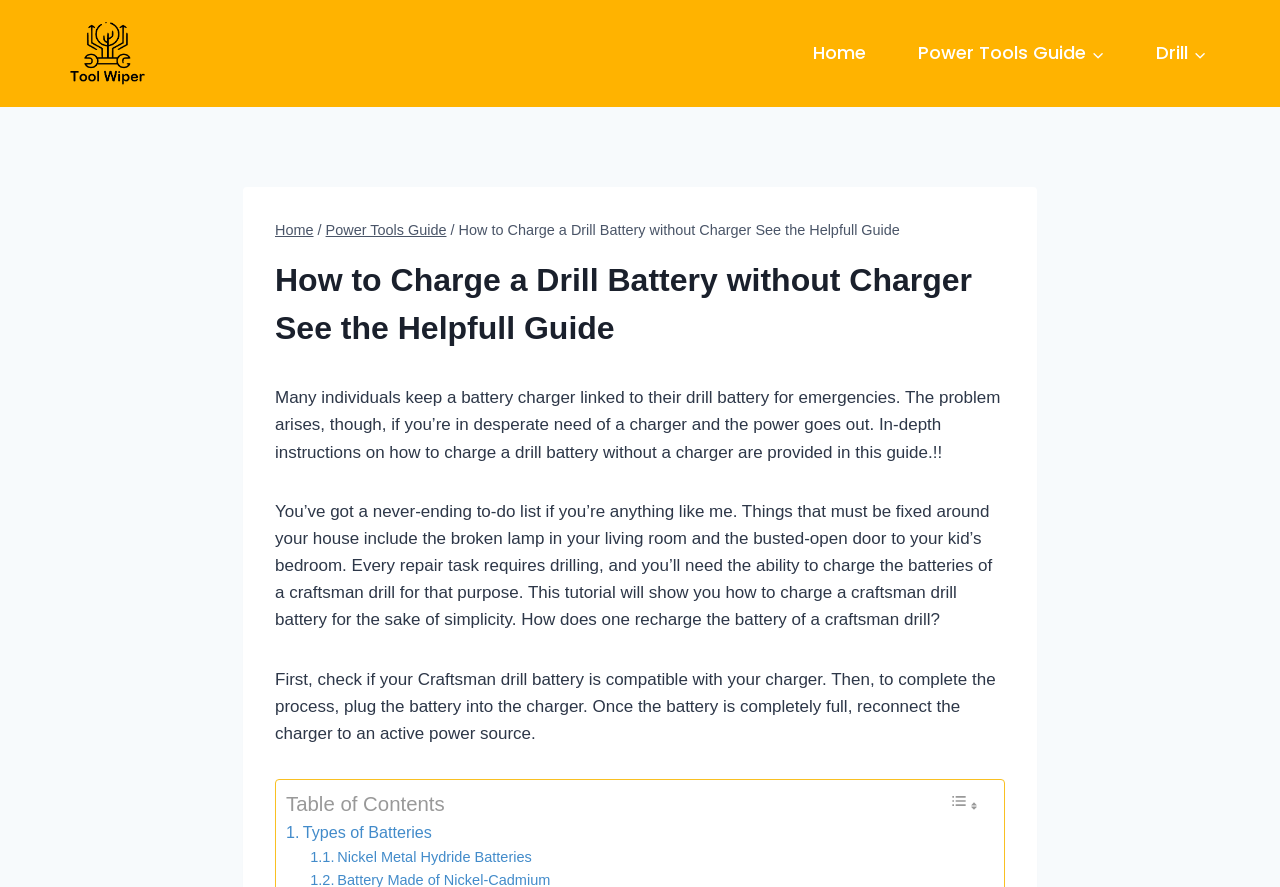What is the primary navigation menu?
Identify the answer in the screenshot and reply with a single word or phrase.

Home, Power Tools Guide, Drill